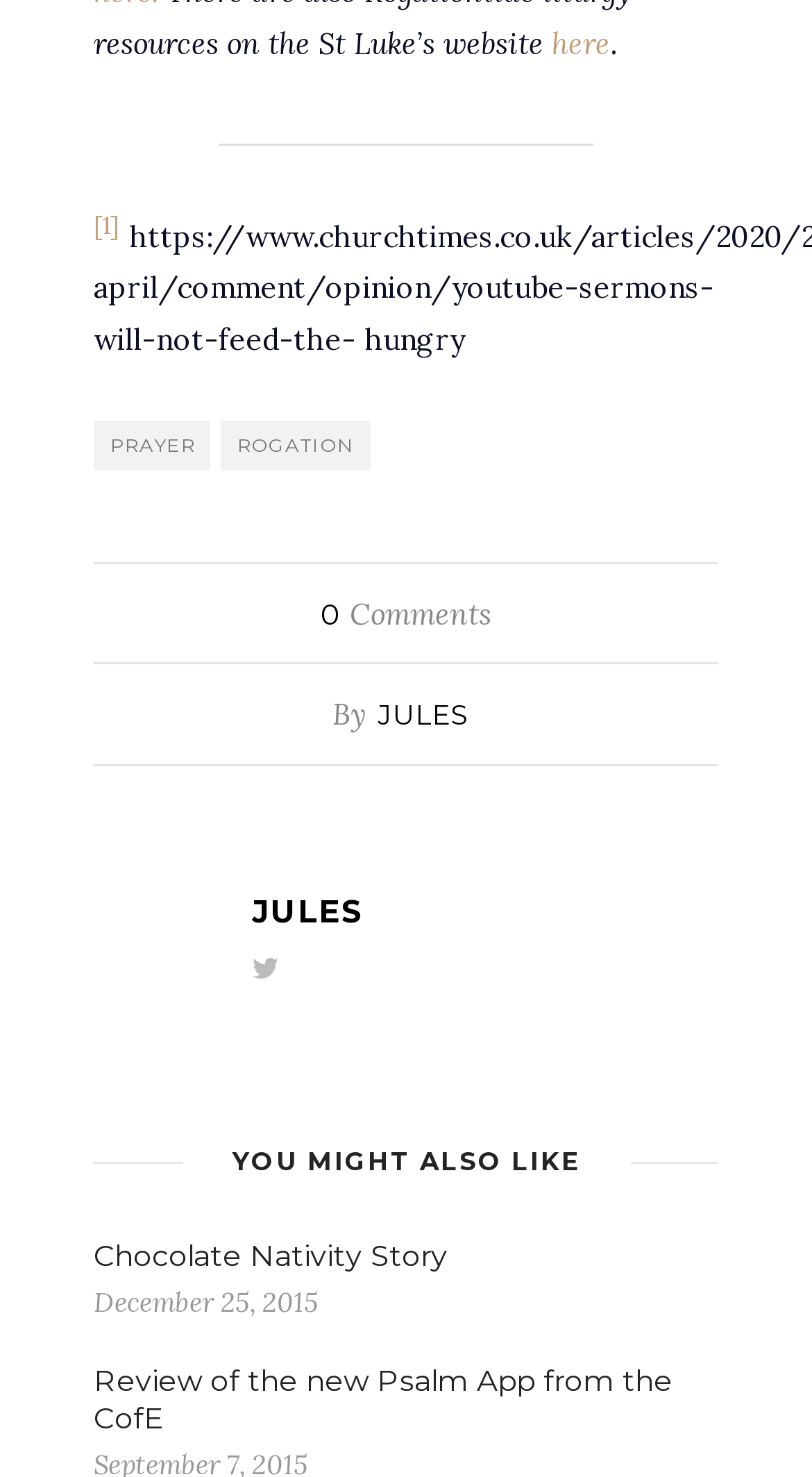Please provide the bounding box coordinates for the UI element as described: "rogation". The coordinates must be four floats between 0 and 1, represented as [left, top, right, bottom].

[0.272, 0.285, 0.456, 0.319]